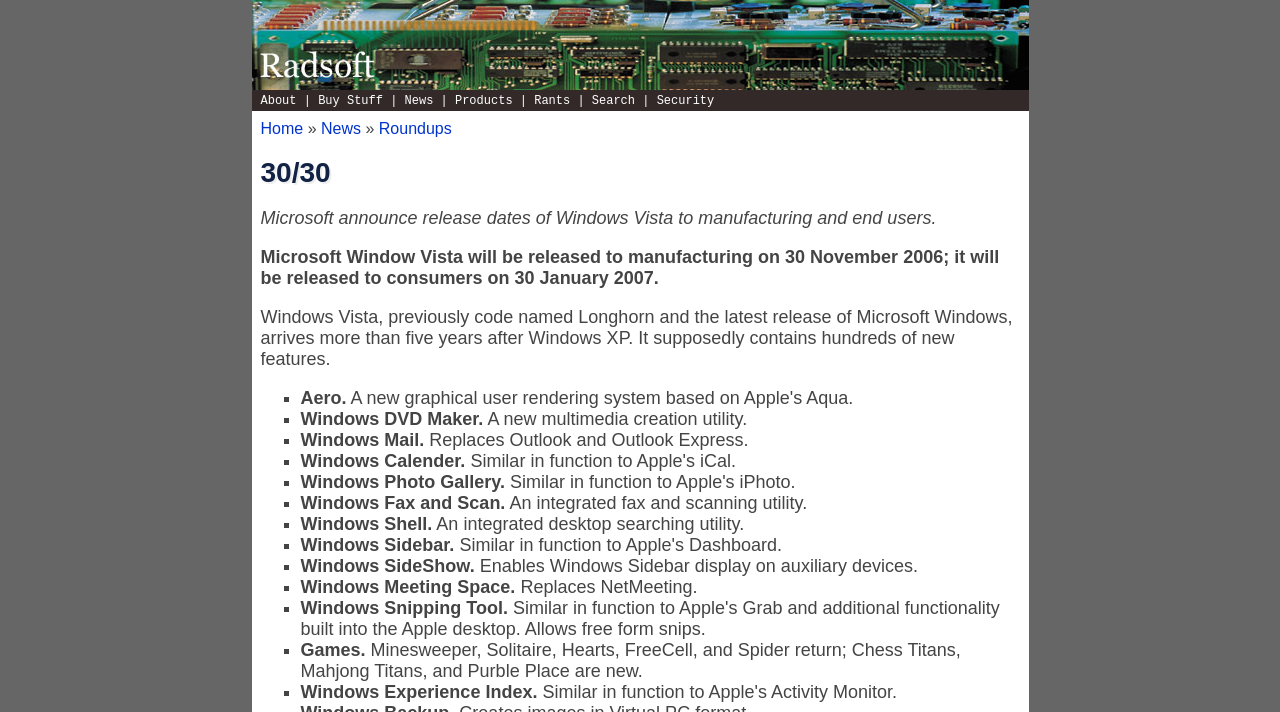Offer a thorough description of the webpage.

The webpage is titled "News — Radsoft" and appears to be a news article or blog post. At the top, there is a logo image and a link. Below the logo, there is a navigation menu with links to various sections of the website, including "About", "Buy Stuff", "News", "Products", "Rants", "Search", and "Security".

The main content of the page is a news article with a heading "30/30" and a series of paragraphs discussing the release dates of Windows Vista. The article is divided into sections, each with a list marker (■) and a brief description of a new feature in Windows Vista, such as Aero, Windows DVD Maker, Windows Mail, and others.

The article is positioned in the center of the page, with a narrow column of links to other sections of the website on the left side. The links are arranged vertically, with the "Home" link at the top, followed by "News" and "Roundups". The navigation menu and the article are separated by a horizontal line.

There are no images in the article itself, but there is a logo image at the top of the page. The overall layout is clean and easy to read, with clear headings and concise text.